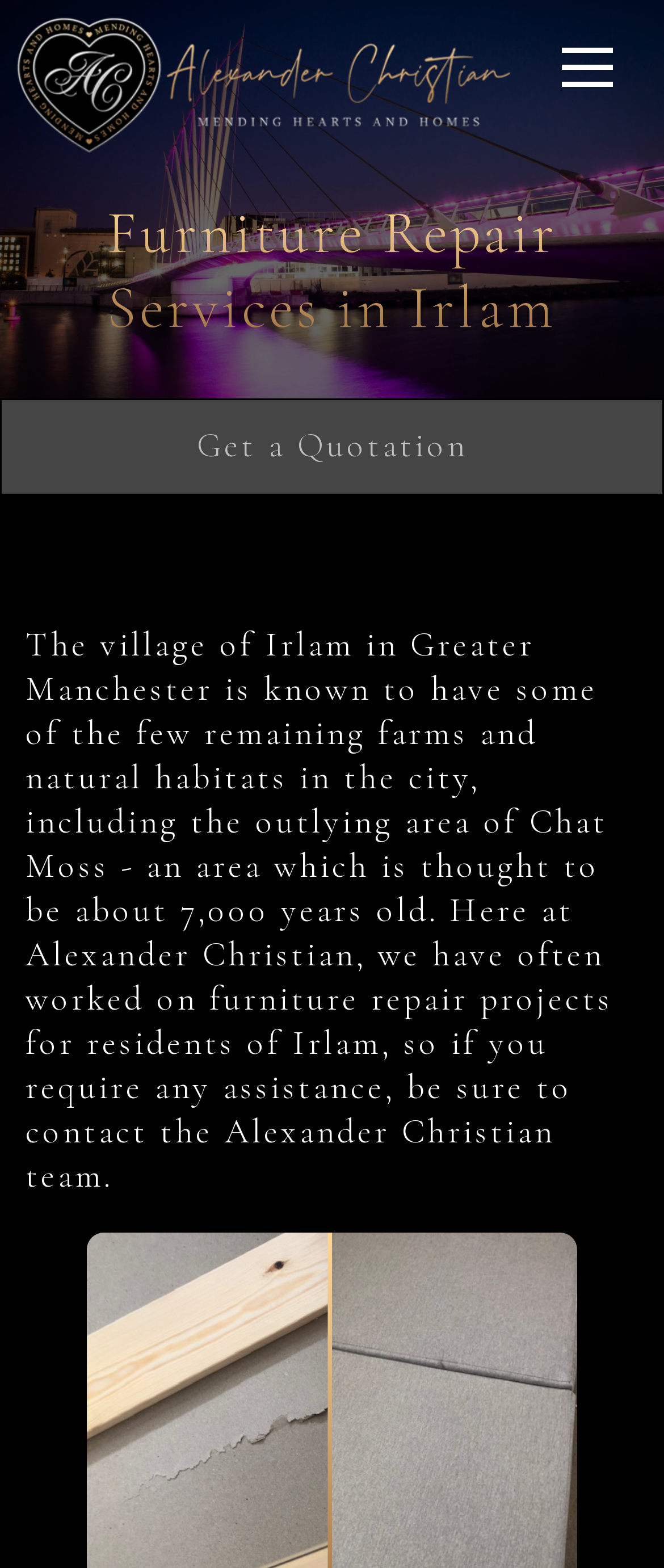What is the purpose of the 'Get a Quotation' link?
Refer to the image and provide a concise answer in one word or phrase.

To request a quote